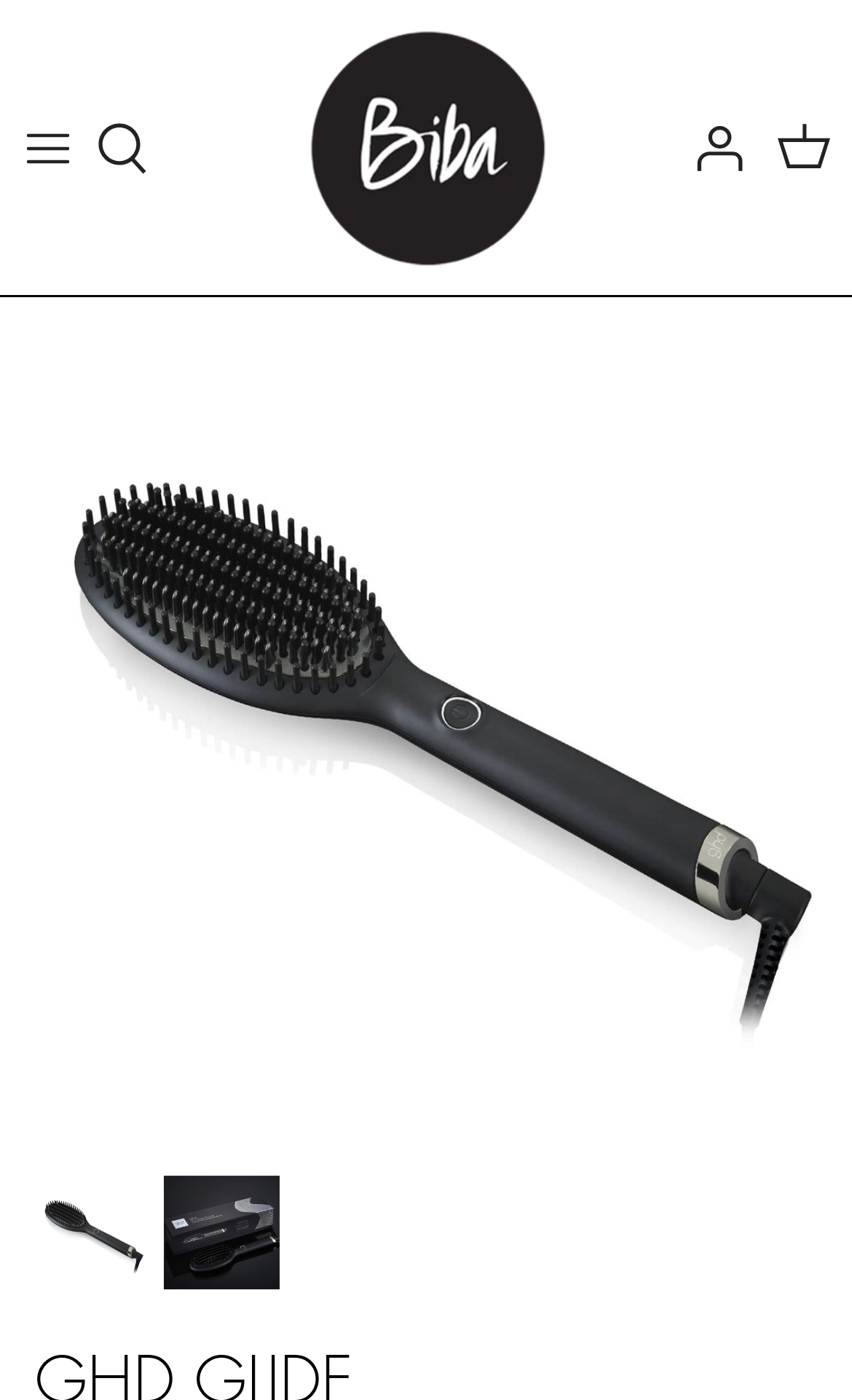What is the brand name of the product?
Please provide a single word or phrase based on the screenshot.

GHD